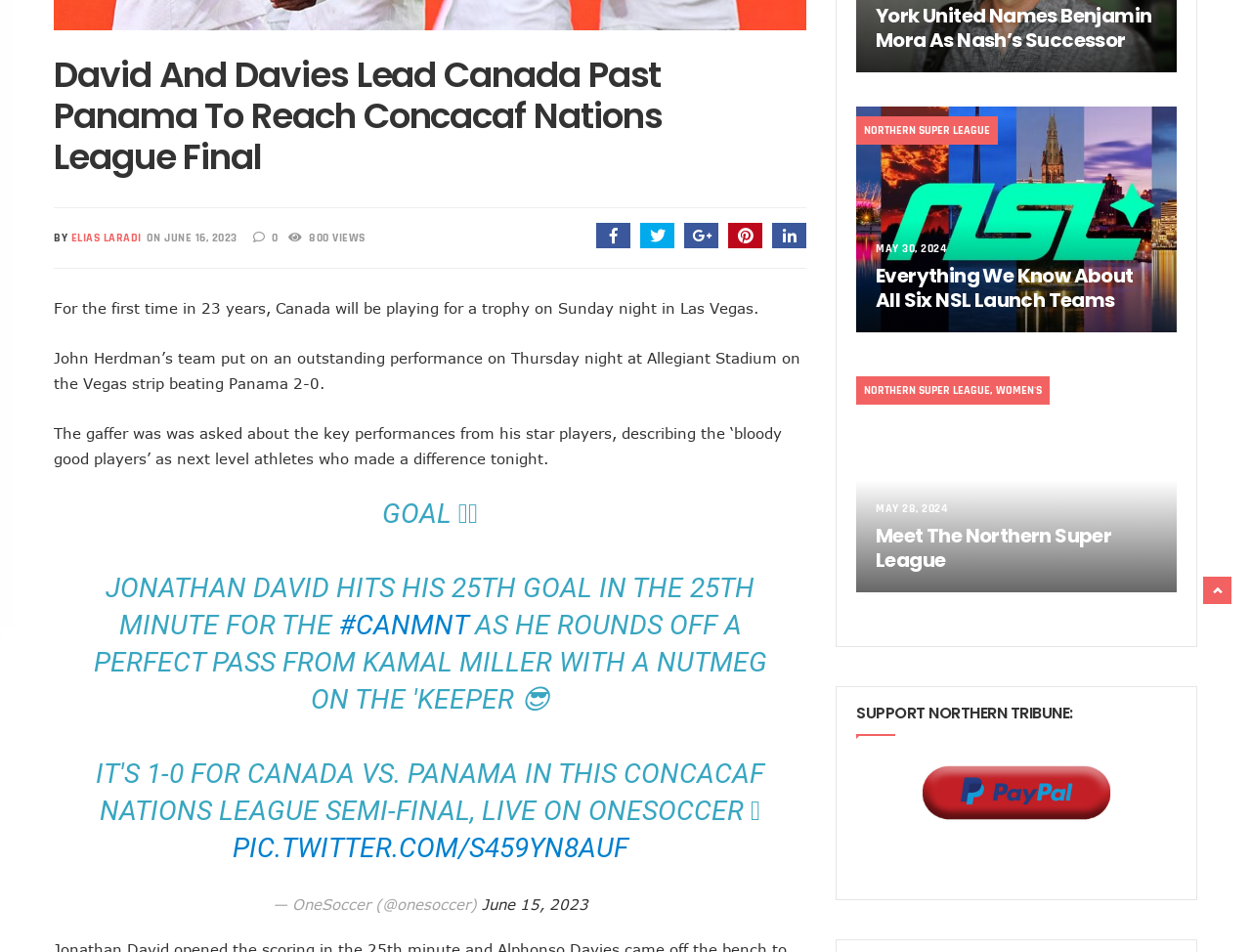Given the element description "title="Share this post on Twitter!"" in the screenshot, predict the bounding box coordinates of that UI element.

[0.512, 0.234, 0.539, 0.261]